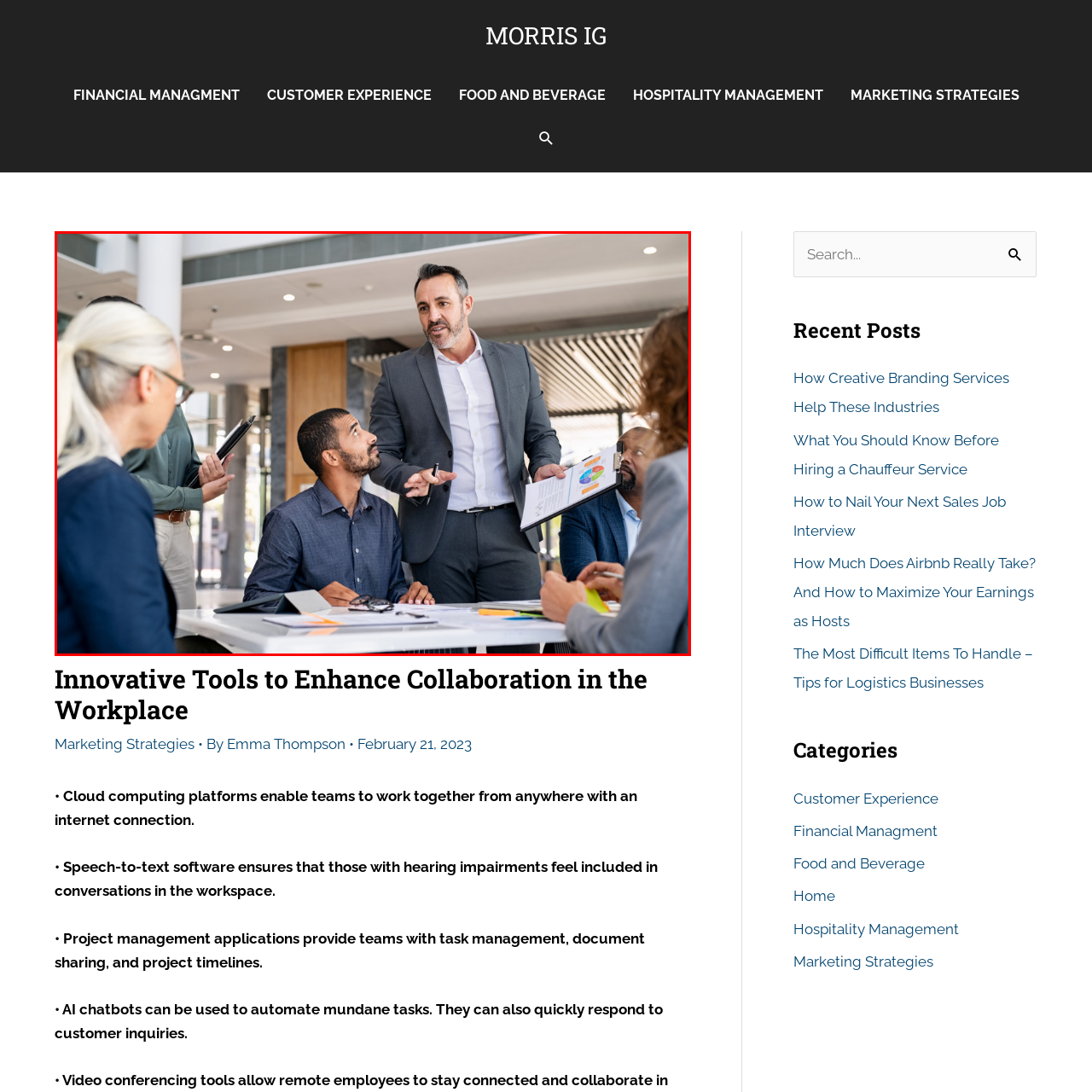Examine the image within the red border and provide a concise answer: How many people are in the meeting?

At least 4